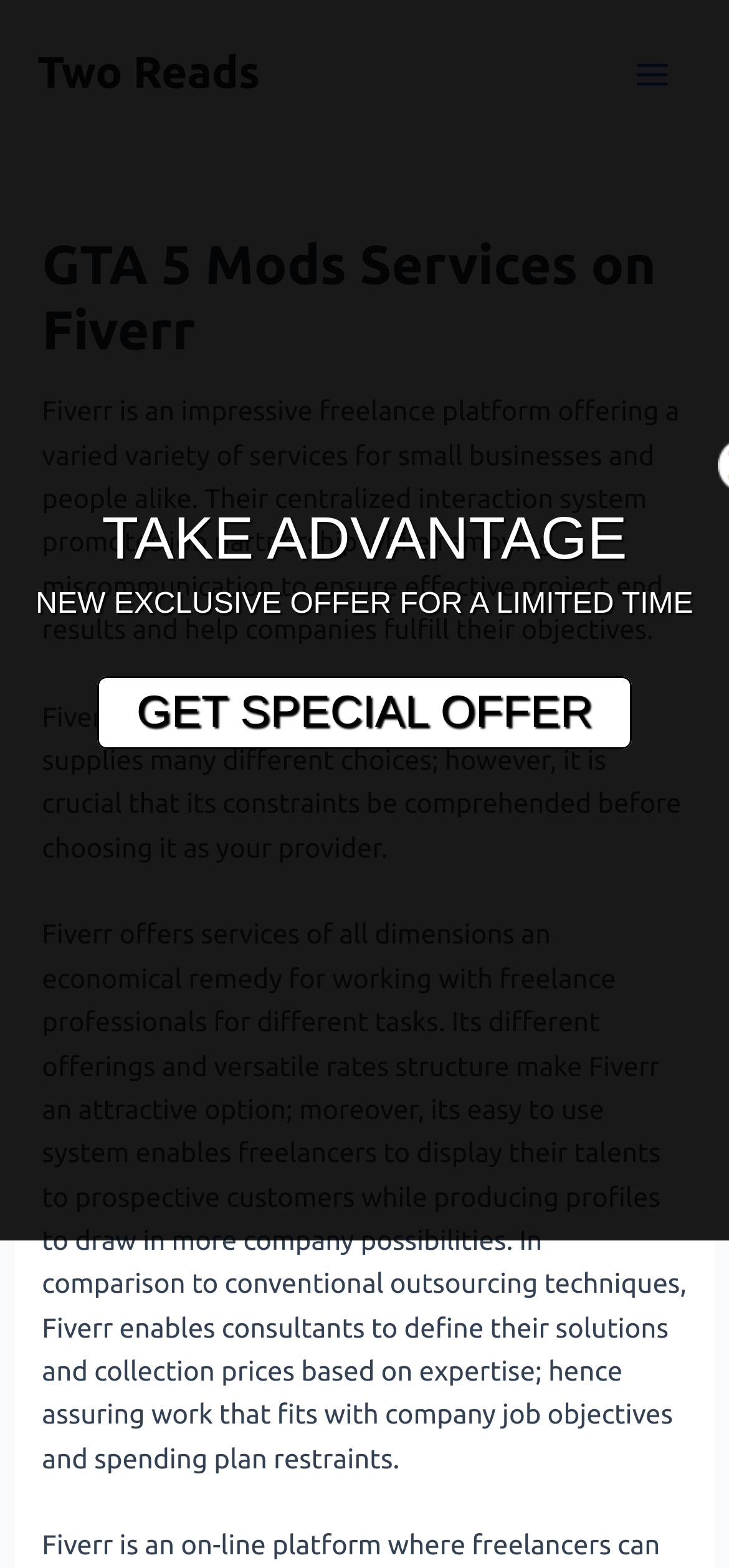Respond with a single word or phrase:
What is the limited-time offer for?

Special offer